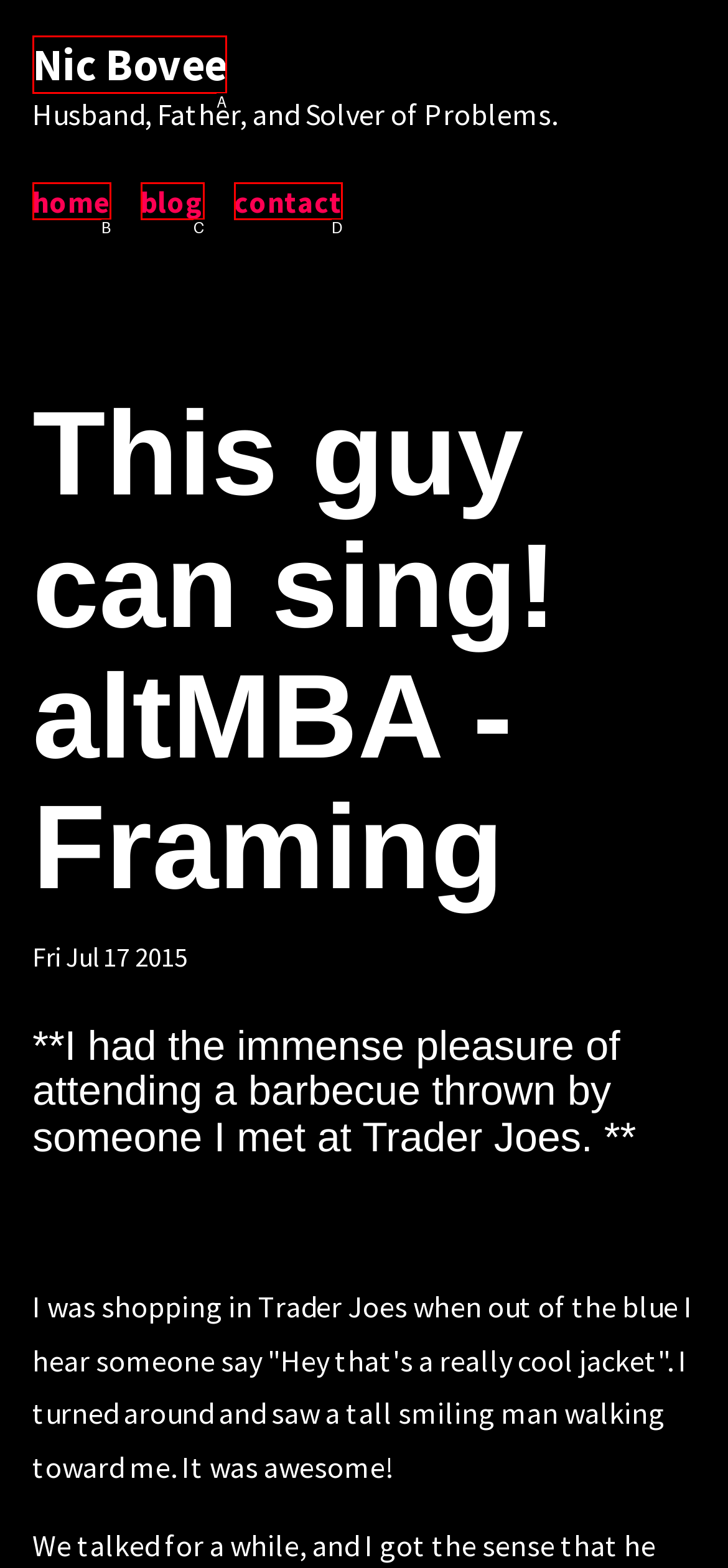Choose the HTML element that aligns with the description: blog. Indicate your choice by stating the letter.

C